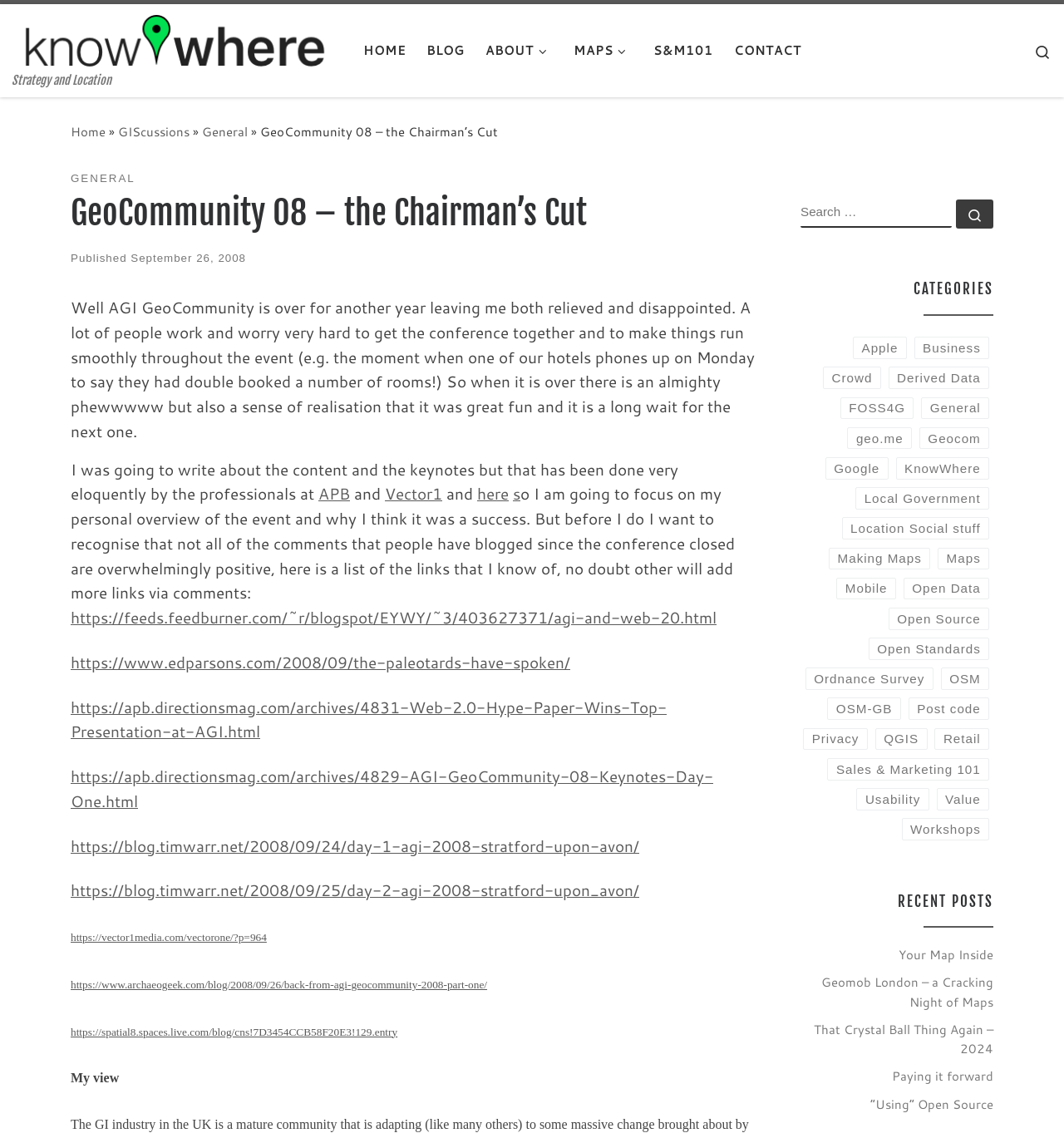Locate the bounding box coordinates of the element that needs to be clicked to carry out the instruction: "Check the 'CATEGORIES'". The coordinates should be given as four float numbers ranging from 0 to 1, i.e., [left, top, right, bottom].

[0.752, 0.233, 0.934, 0.278]